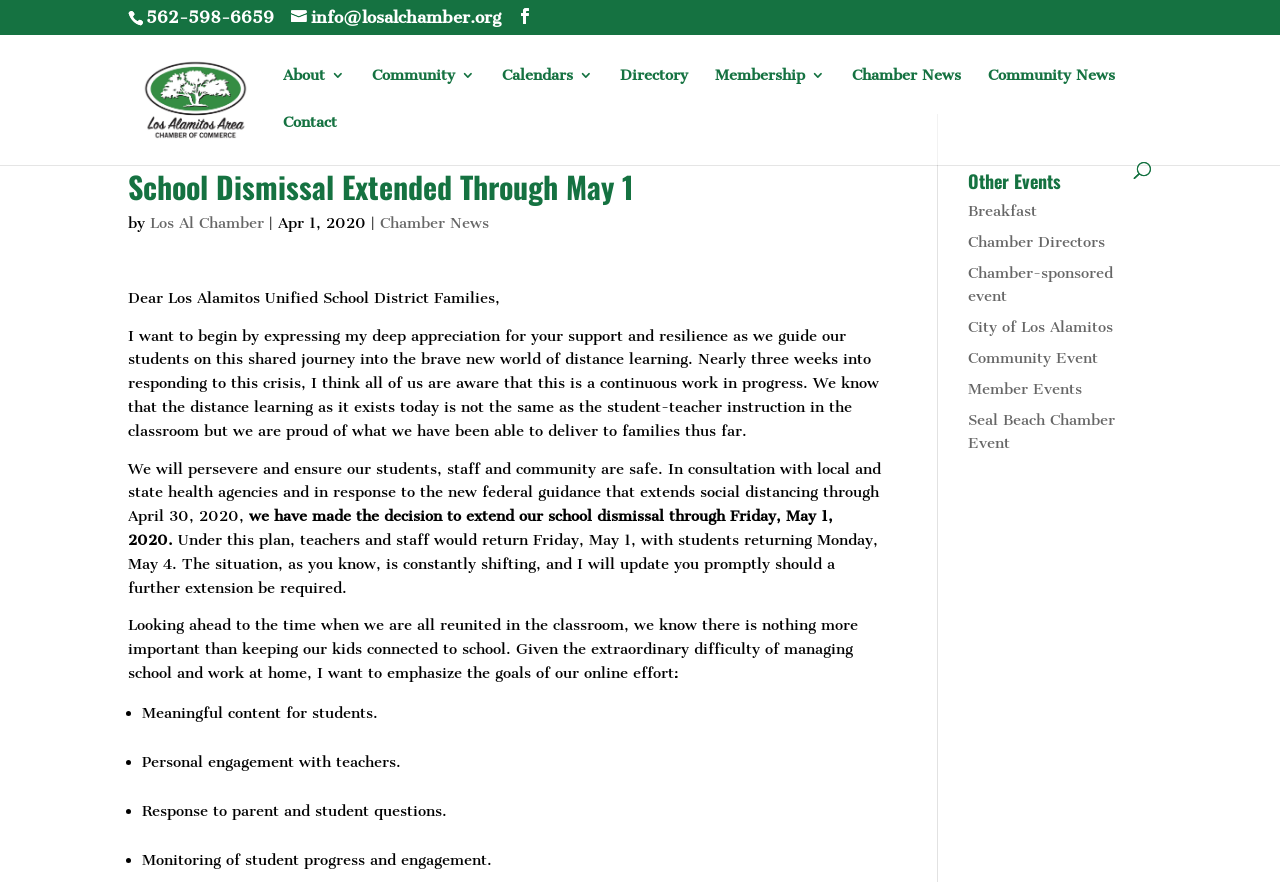What is the phone number of the Los Alamitos Area Chamber of Commerce?
We need a detailed and exhaustive answer to the question. Please elaborate.

I found the phone number by looking at the top of the webpage, where it is displayed as a static text element.